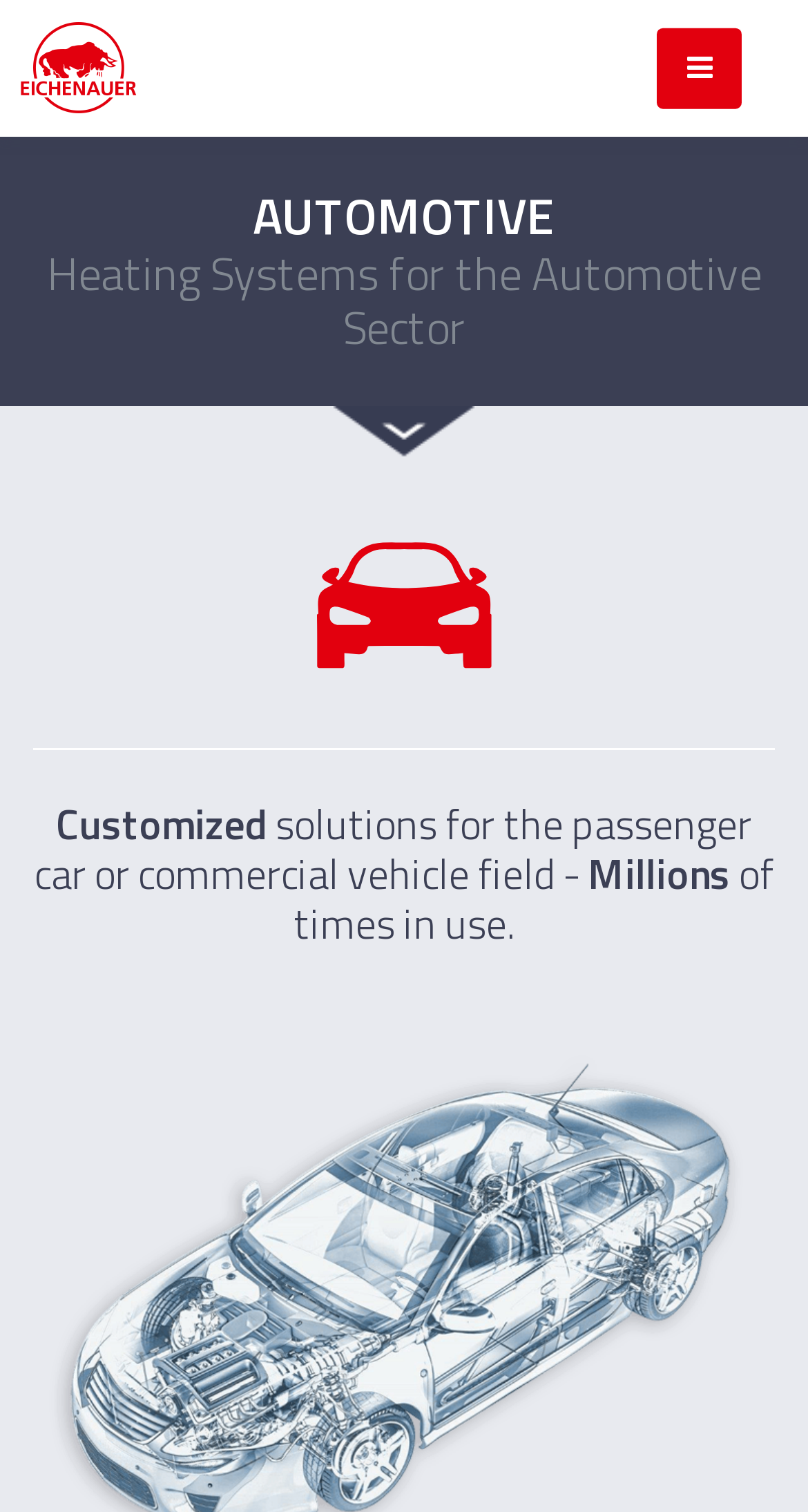Determine the heading of the webpage and extract its text content.

AUTOMOTIVE
Heating Systems for the Automotive Sector